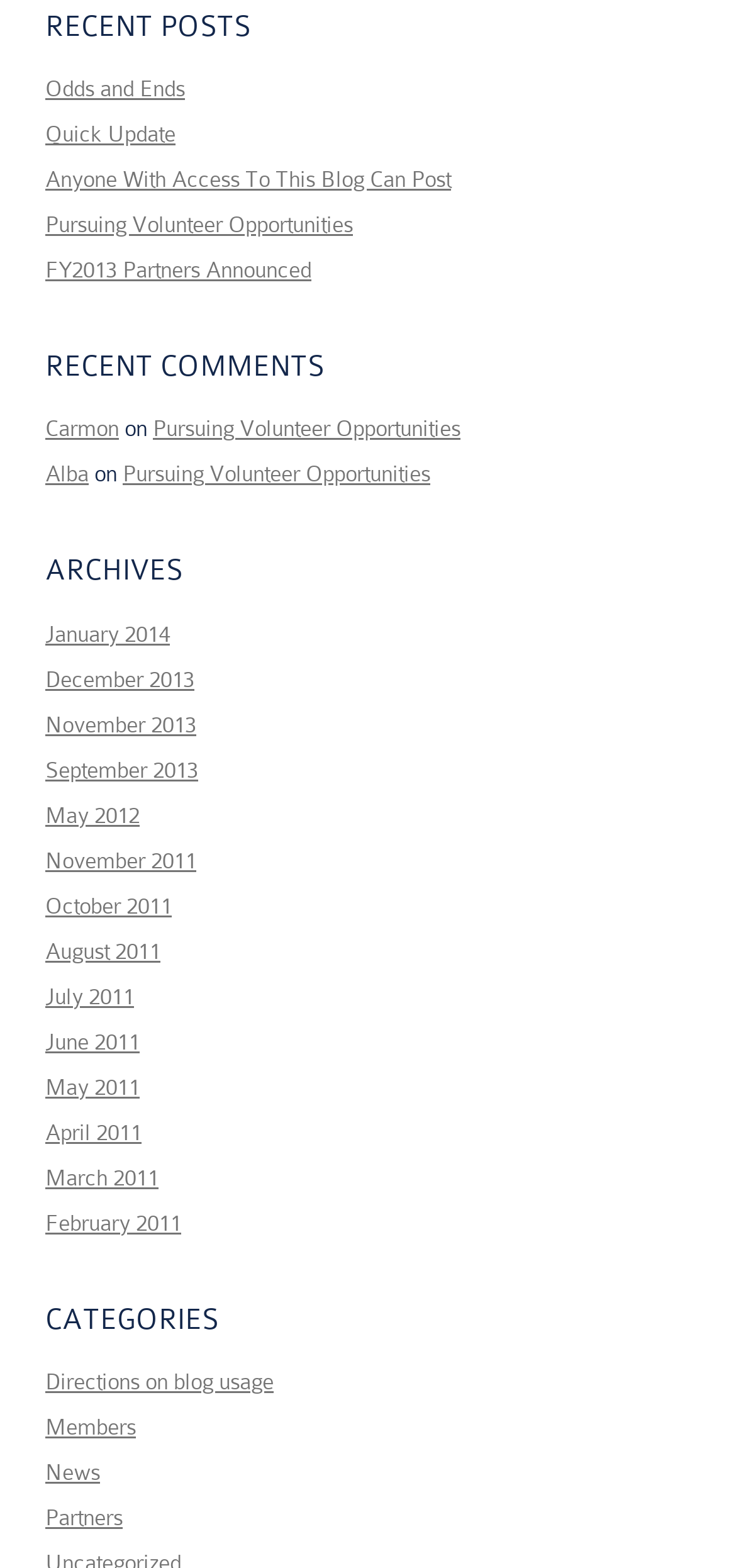Using the element description: "Add to cart", determine the bounding box coordinates. The coordinates should be in the format [left, top, right, bottom], with values between 0 and 1.

None